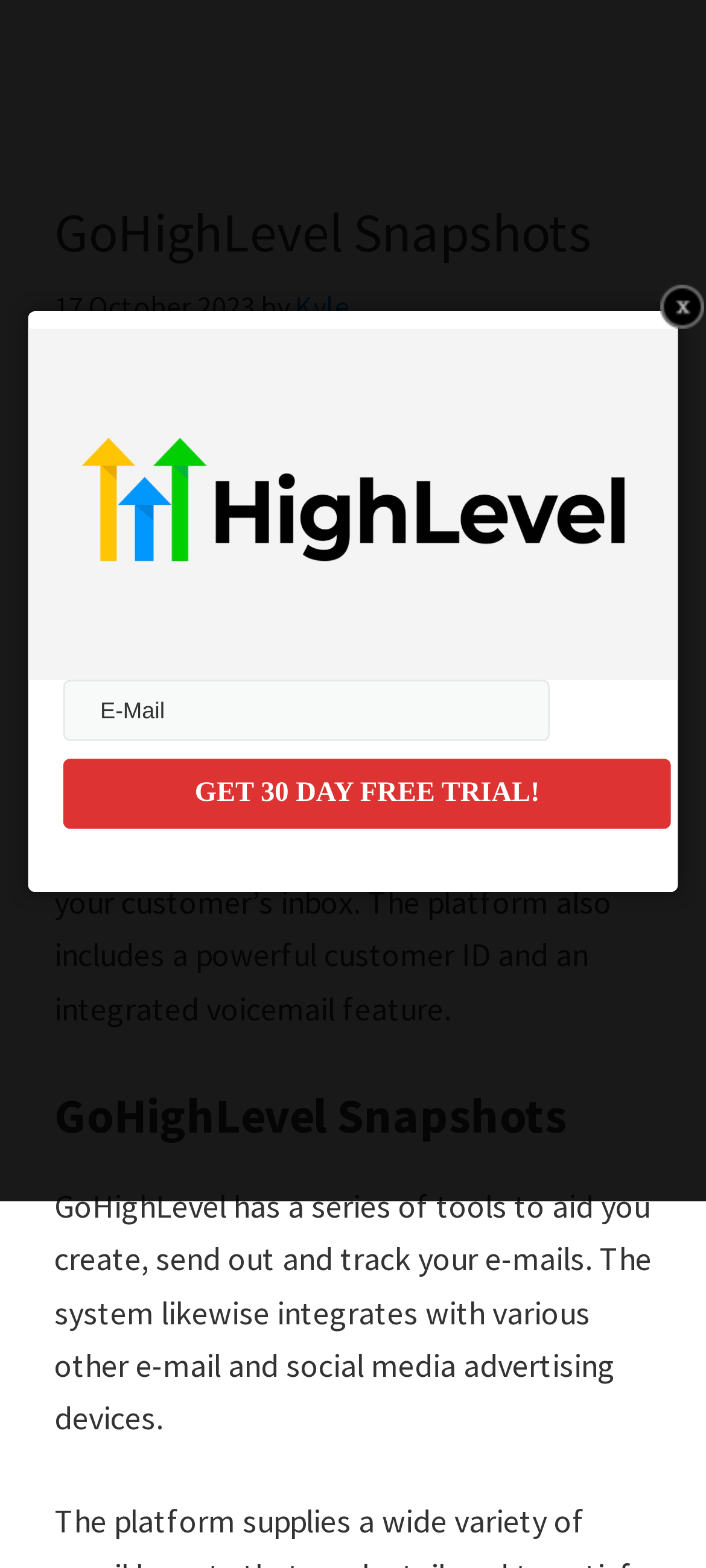Identify the bounding box of the HTML element described here: "Kyle". Provide the coordinates as four float numbers between 0 and 1: [left, top, right, bottom].

[0.418, 0.183, 0.495, 0.207]